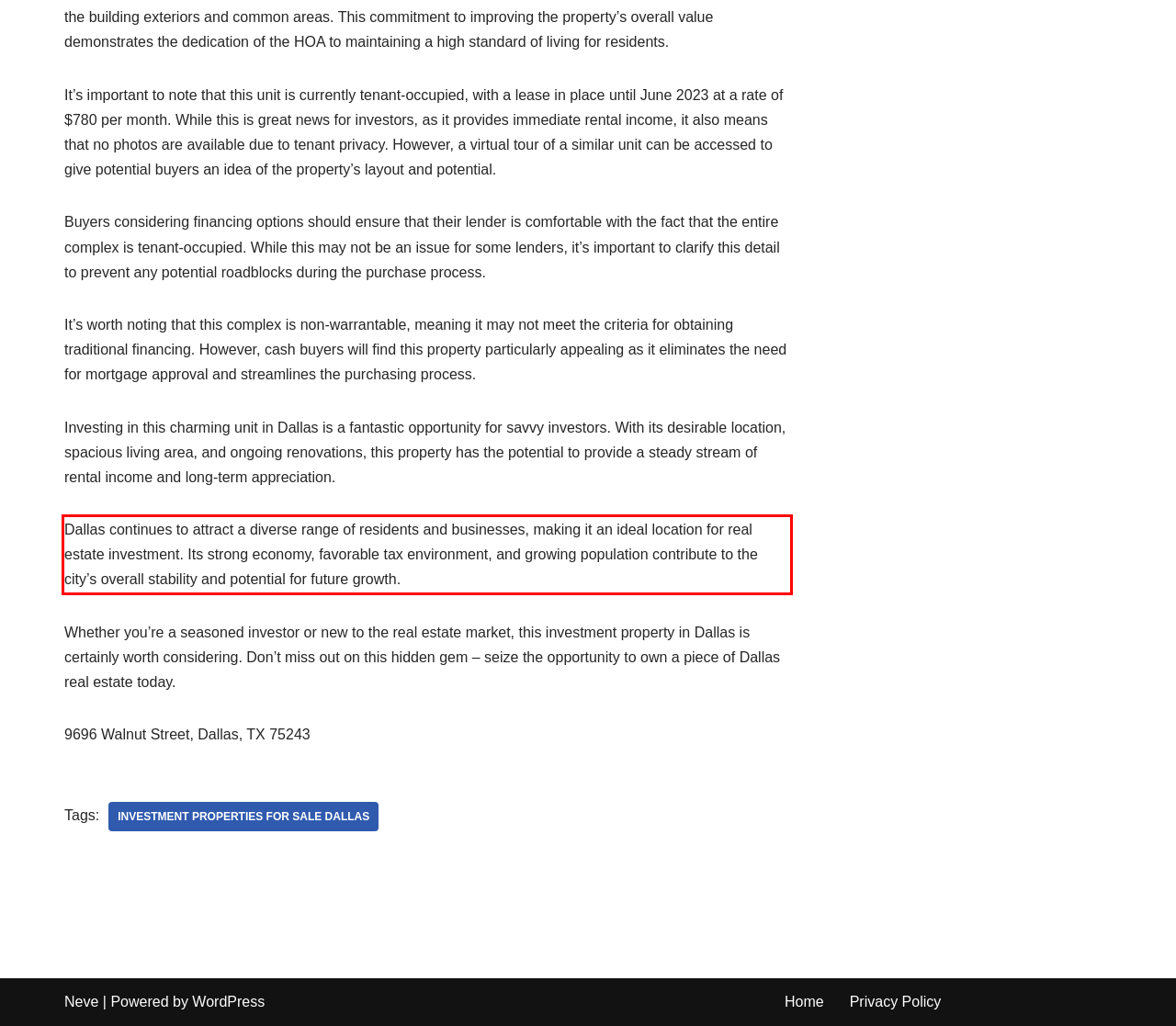Identify the text inside the red bounding box on the provided webpage screenshot by performing OCR.

Dallas continues to attract a diverse range of residents and businesses, making it an ideal location for real estate investment. Its strong economy, favorable tax environment, and growing population contribute to the city’s overall stability and potential for future growth.